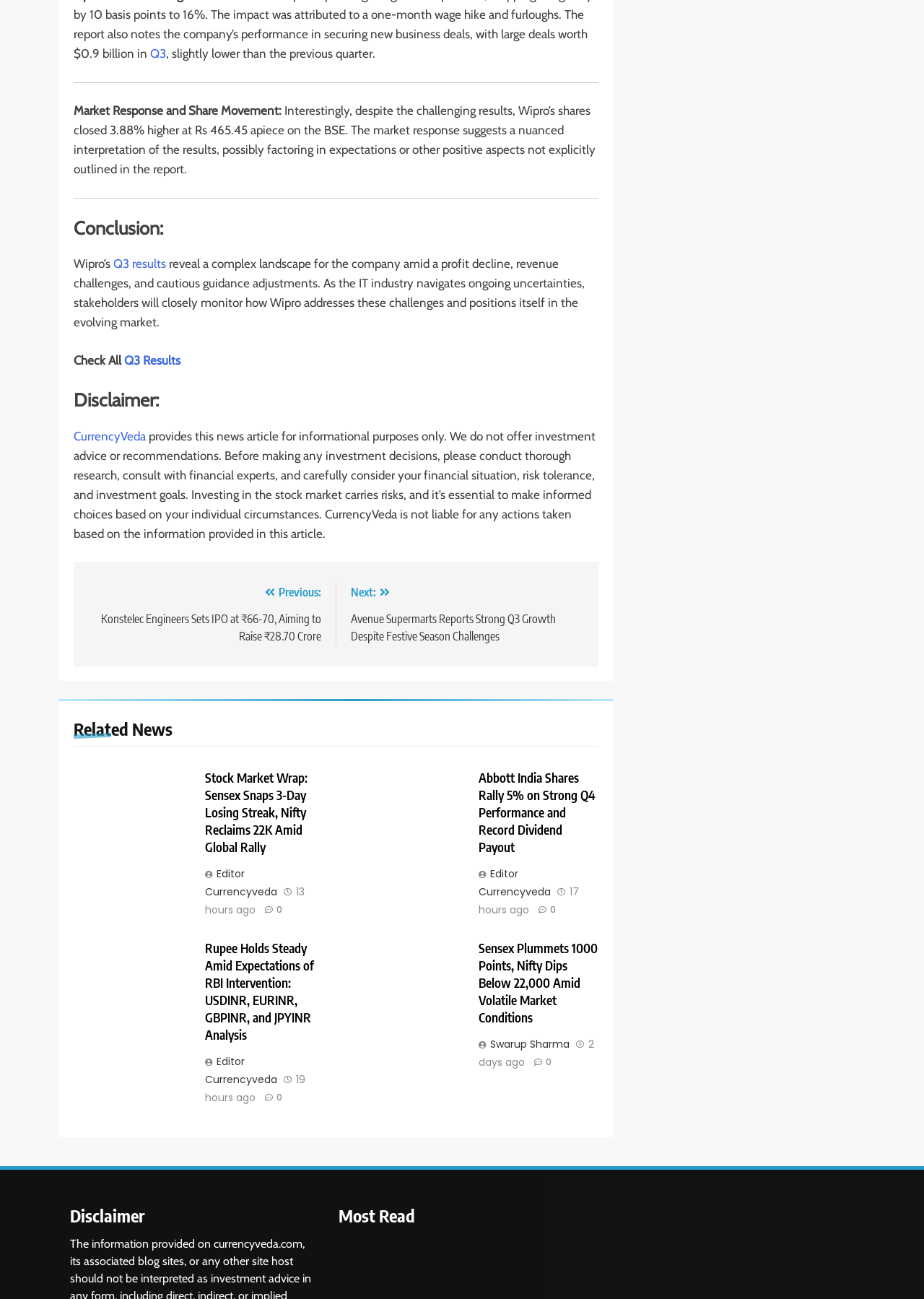Find the bounding box coordinates for the area that should be clicked to accomplish the instruction: "Read 'Market Response and Share Movement:'".

[0.08, 0.08, 0.305, 0.091]